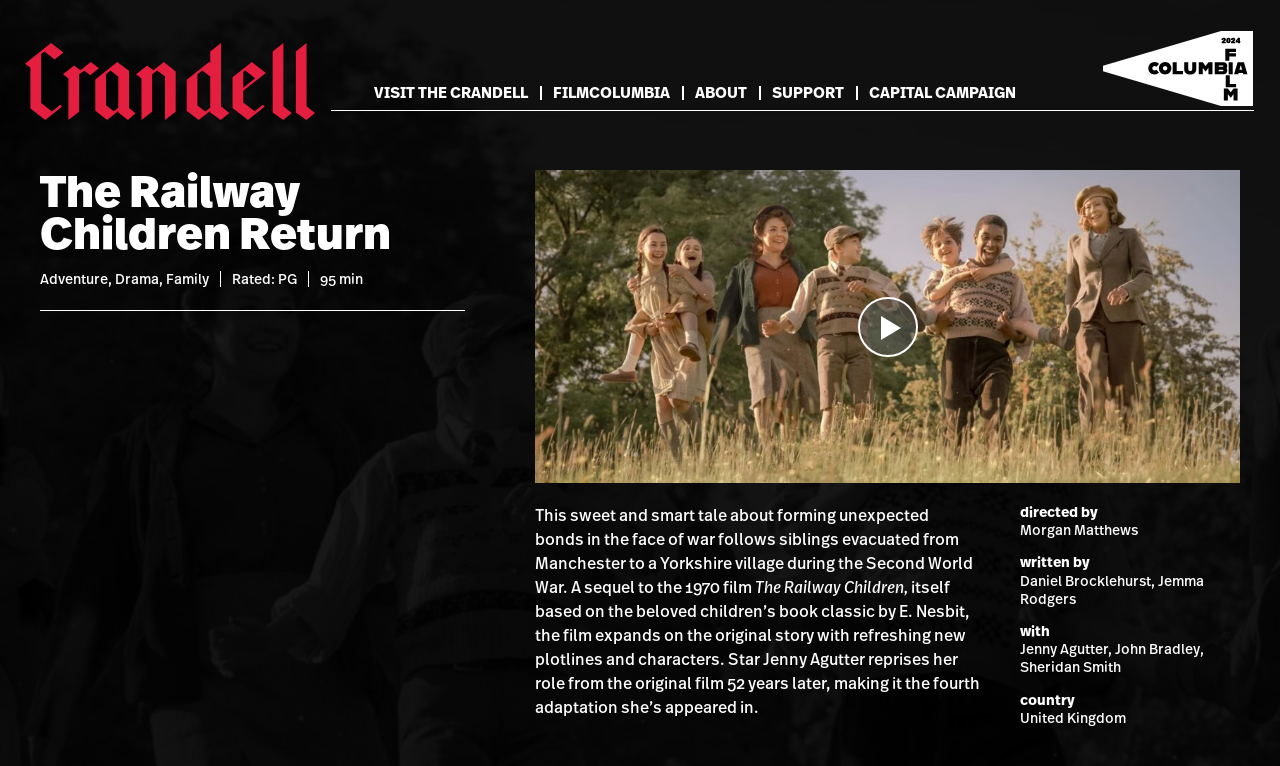Determine the bounding box coordinates in the format (top-left x, top-left y, bottom-right x, bottom-right y). Ensure all values are floating point numbers between 0 and 1. Identify the bounding box of the UI element described by: Capital Campaign

[0.671, 0.097, 0.802, 0.146]